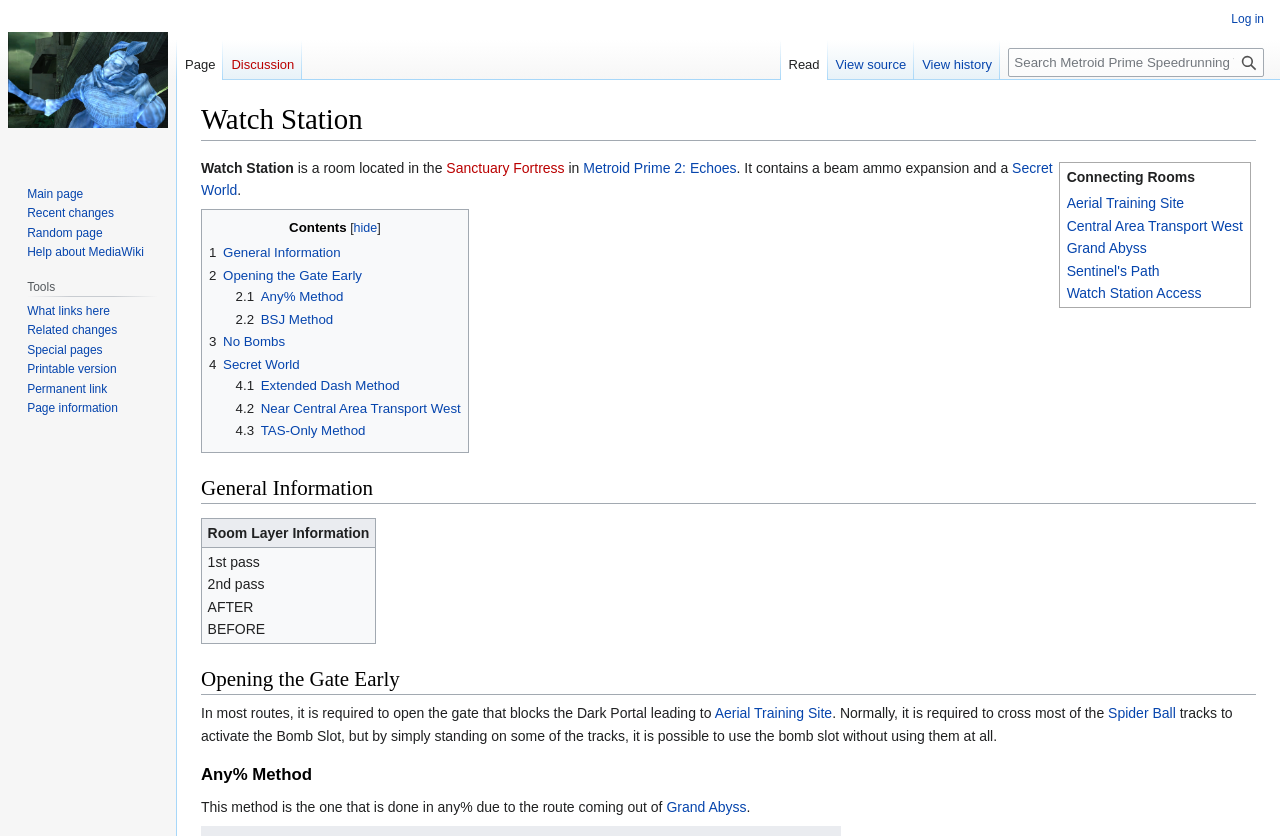Provide the bounding box coordinates of the HTML element described as: "title="Visit the main page"". The bounding box coordinates should be four float numbers between 0 and 1, i.e., [left, top, right, bottom].

[0.006, 0.0, 0.131, 0.191]